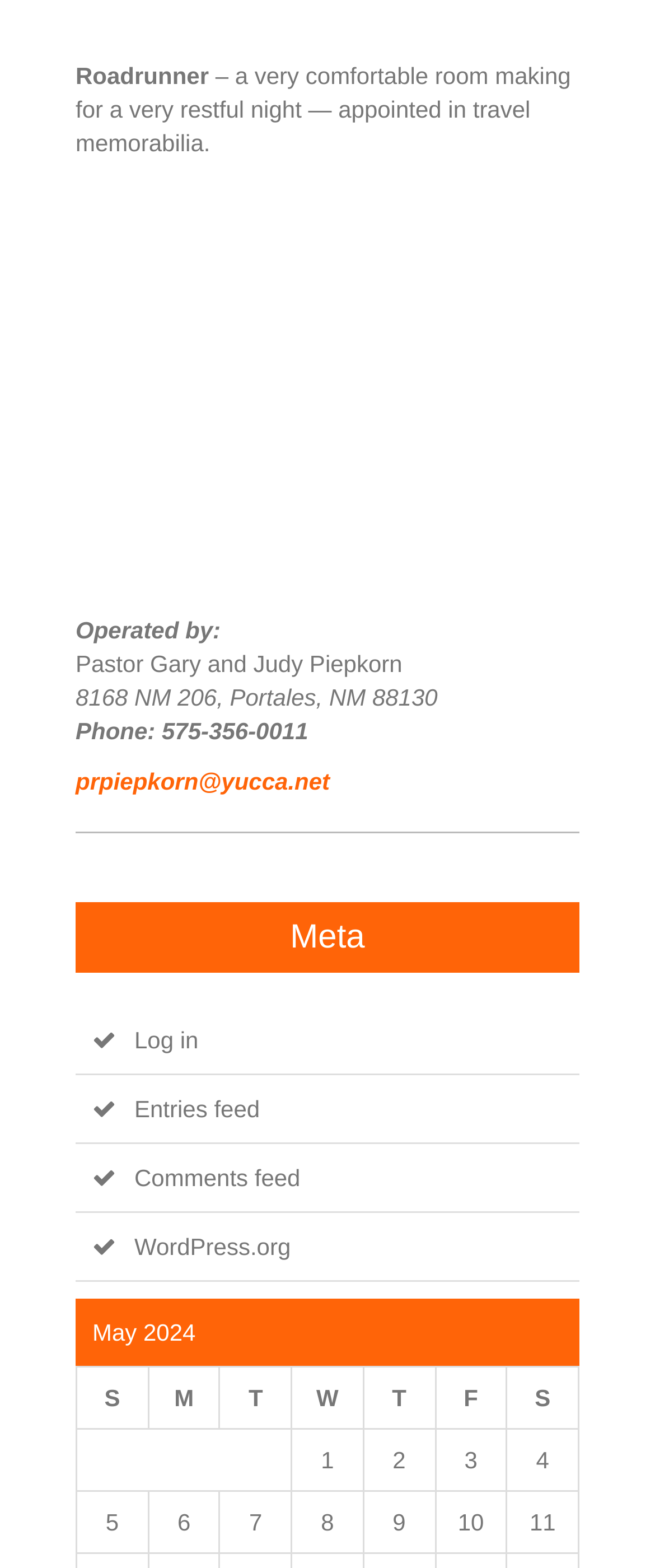What is the name of the room?
Using the visual information, respond with a single word or phrase.

Roadrunner